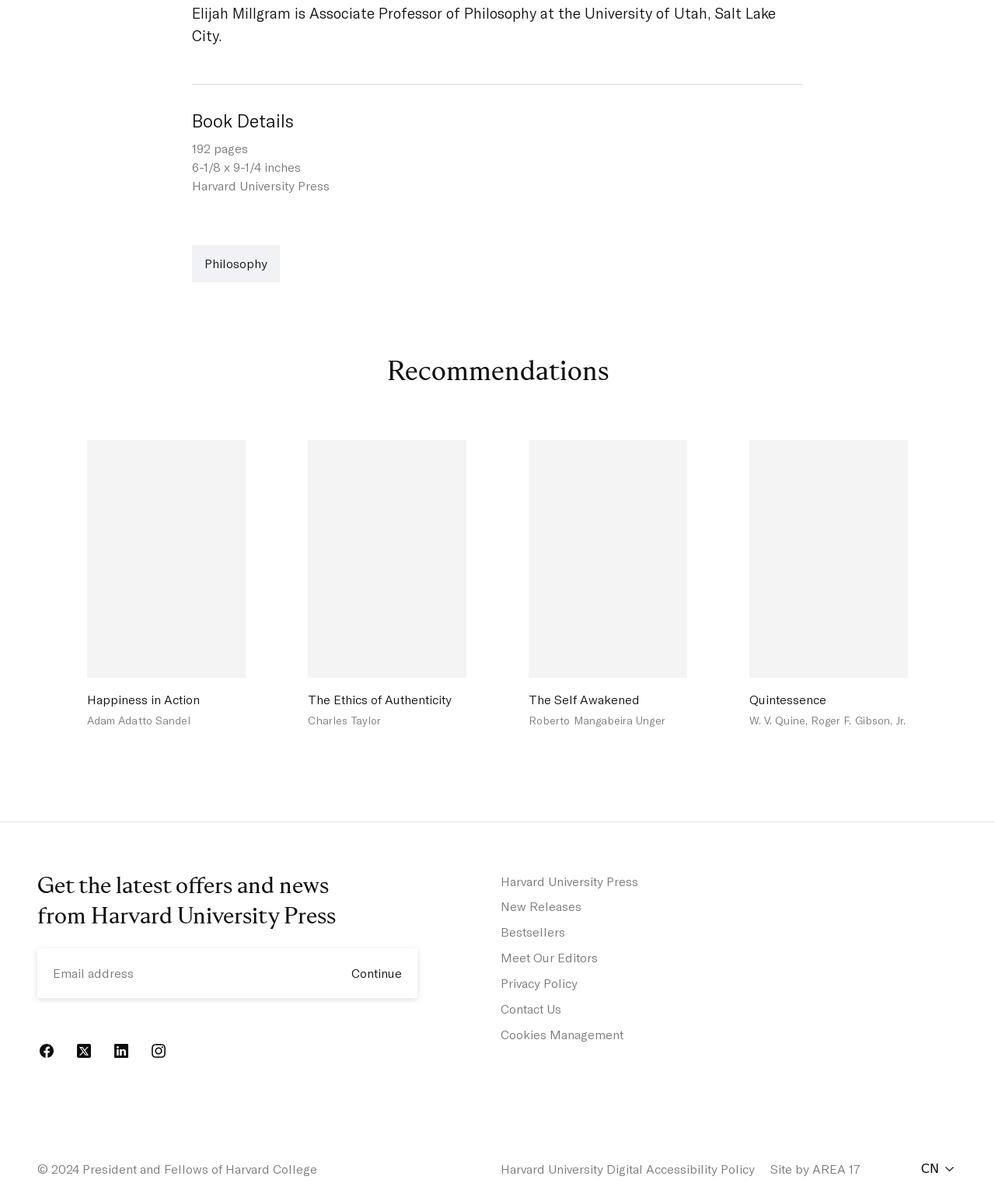Determine the bounding box for the described UI element: "Site by AREA 17".

[0.774, 0.965, 0.865, 0.977]